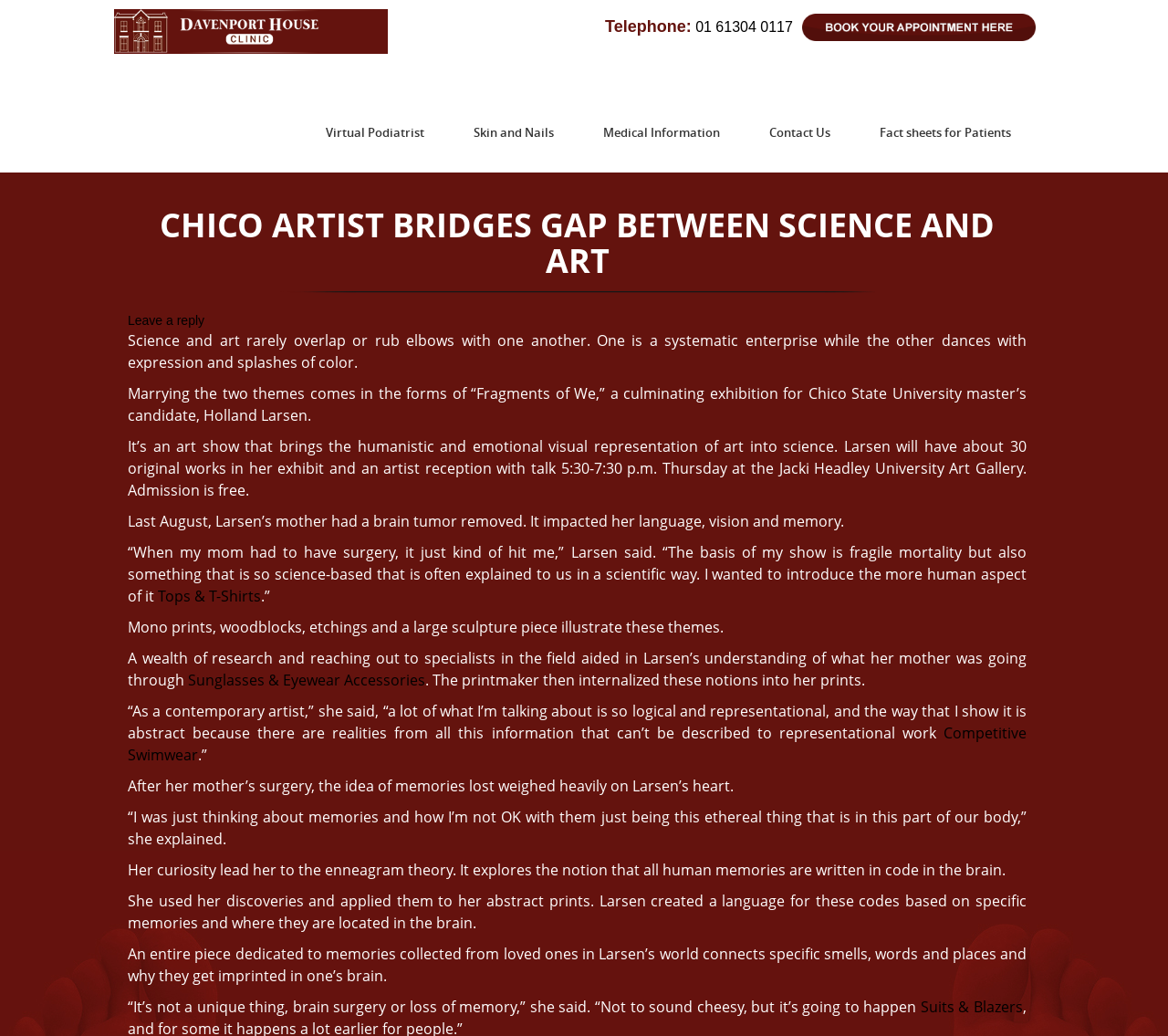Summarize the contents and layout of the webpage in detail.

The webpage is about an artist, Holland Larsen, who is bridging the gap between science and art. At the top of the page, there is a logo image on the left and a telephone number on the right. Below the logo, there are several links to different sections of the website, including "Virtual Podiatrist", "Skin and Nails", "Medical Information", "Contact Us", and "Fact sheets for Patients".

The main content of the page is an article about Holland Larsen's art exhibition, "Fragments of We", which explores the theme of fragile mortality and the human aspect of science. The article is divided into several paragraphs, with headings and links scattered throughout. There are also several static text blocks that provide more information about the exhibition and Larsen's inspiration.

On the left side of the page, there is a large block of text that describes Larsen's experience with her mother's brain tumor and how it inspired her art. The text is divided into several paragraphs, with quotes from Larsen and descriptions of her artistic process. There are also several links to other sections of the website, including "Tops & T-Shirts", "Sunglasses & Eyewear Accessories", "Competitive Swimwear", and "Suits & Blazers".

Throughout the page, there are several images, including a large image at the top of the page and several smaller images scattered throughout the article. The overall layout of the page is clean and easy to navigate, with clear headings and concise text.